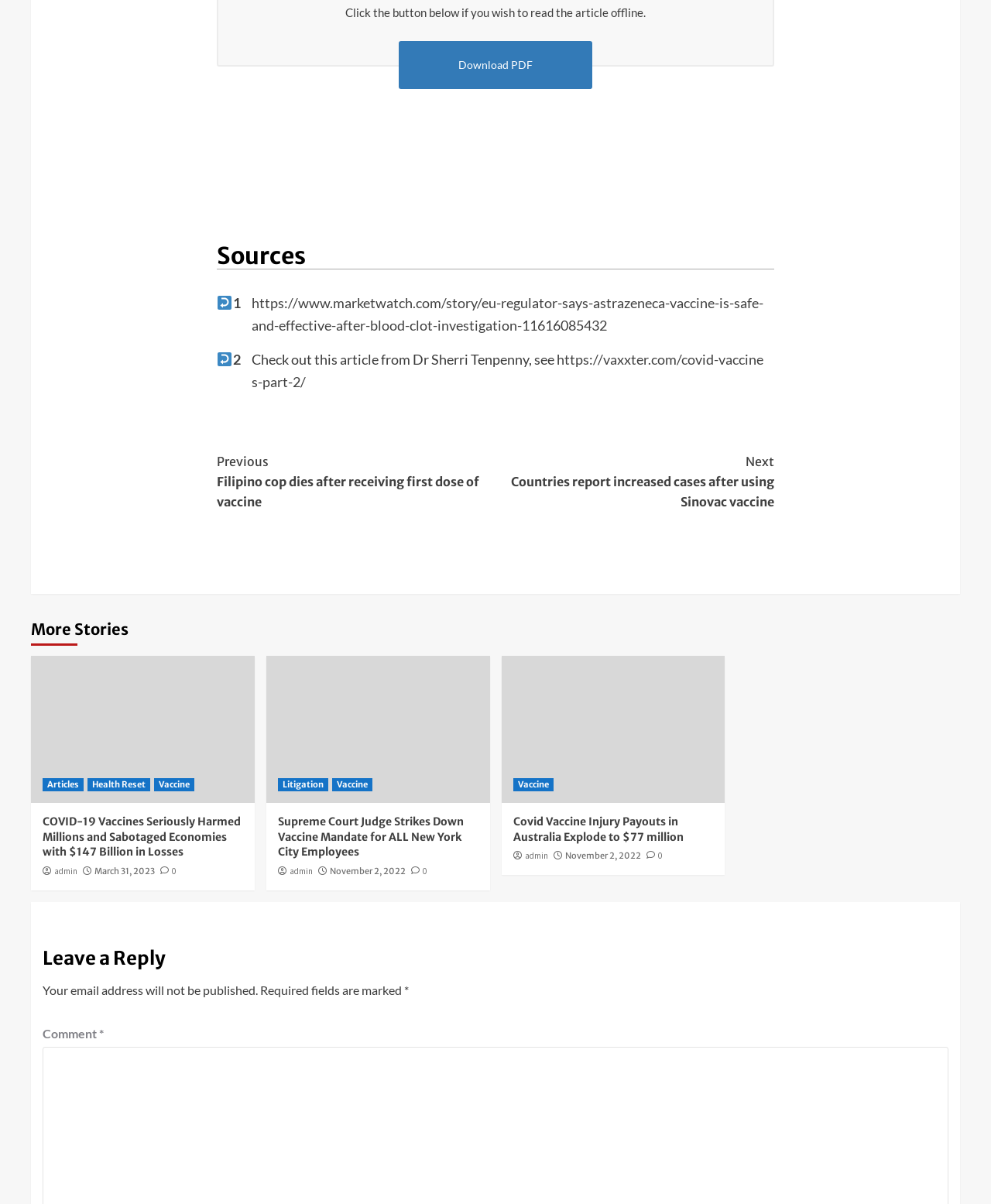What is the purpose of the 'Continue Reading' button?
Please provide a detailed answer to the question.

The 'Continue Reading' button is located at the bottom of the page, and it is likely that it allows users to navigate to the next page of the article or content.